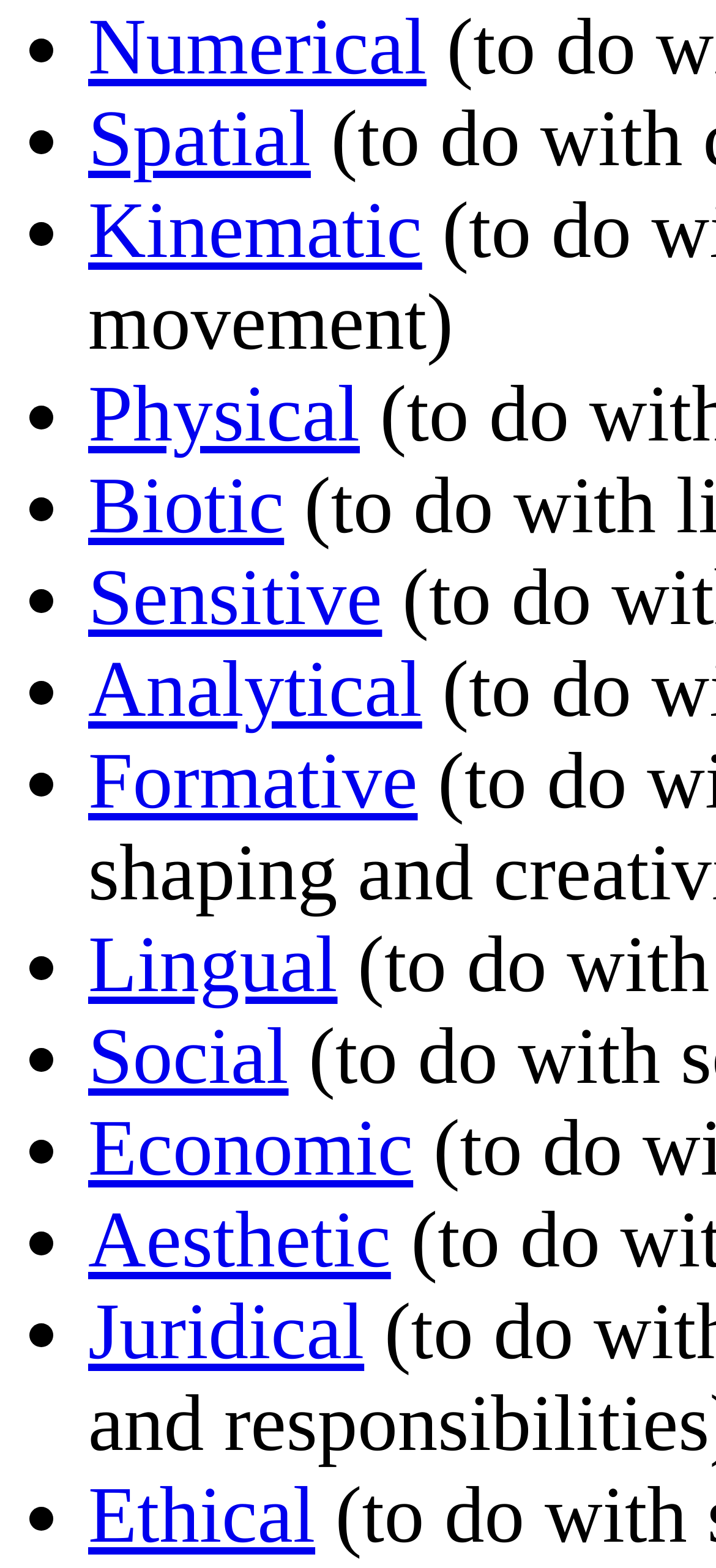Identify the bounding box coordinates of the part that should be clicked to carry out this instruction: "Visit Spatial page".

[0.123, 0.061, 0.434, 0.117]